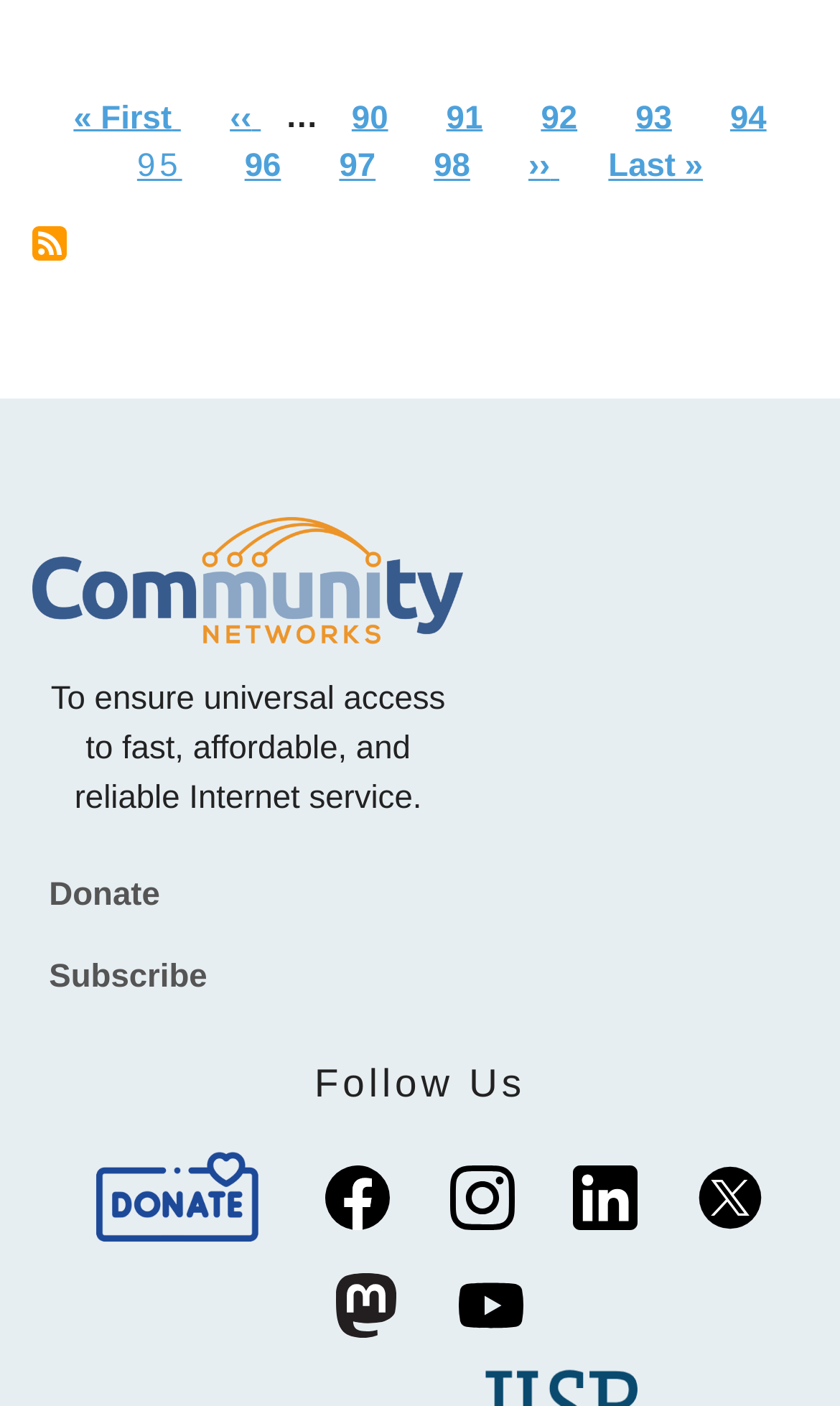Reply to the question with a brief word or phrase: What are the two main navigation sections?

Pagination and Footer